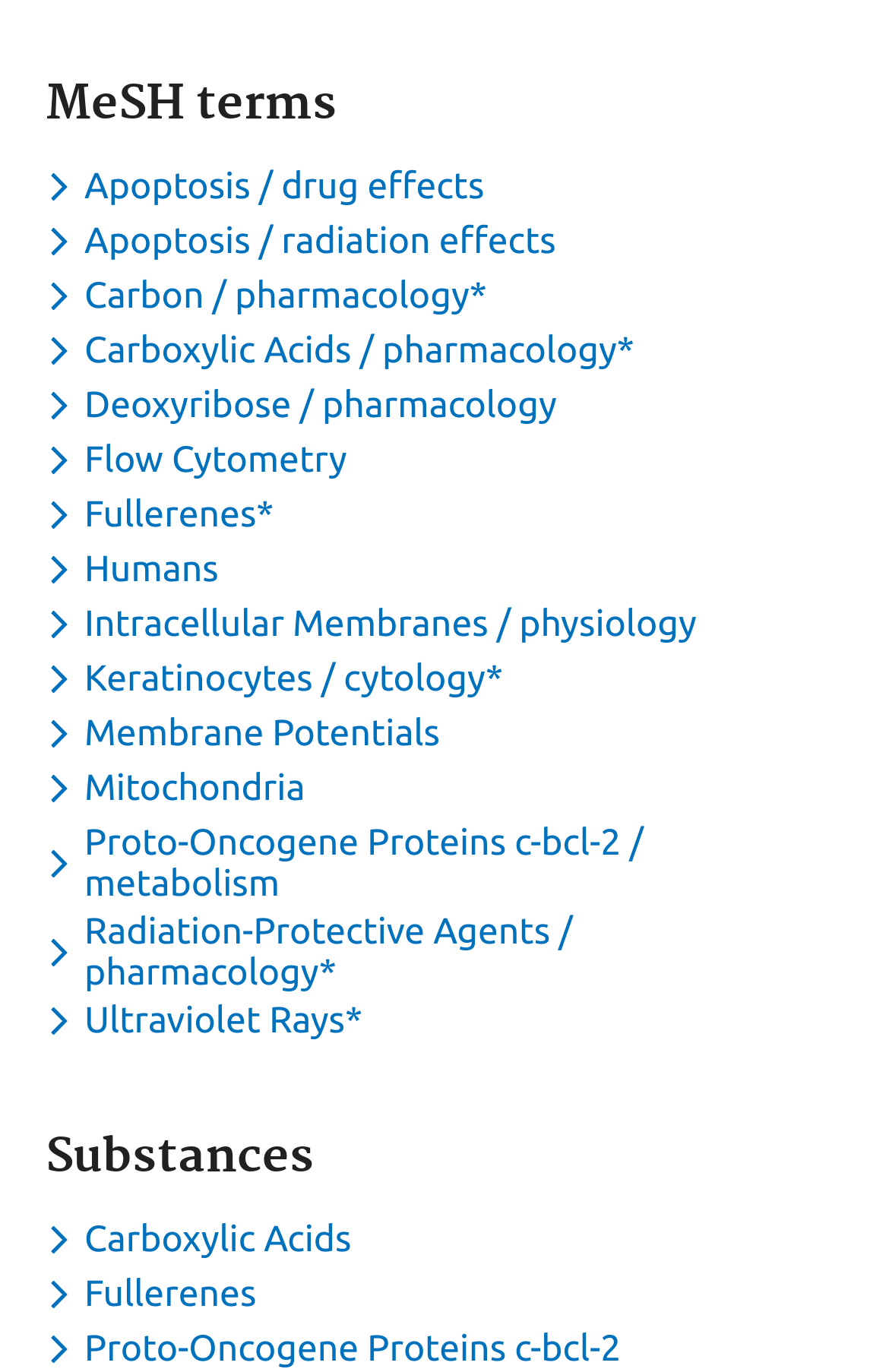Highlight the bounding box coordinates of the region I should click on to meet the following instruction: "Browse categories".

None